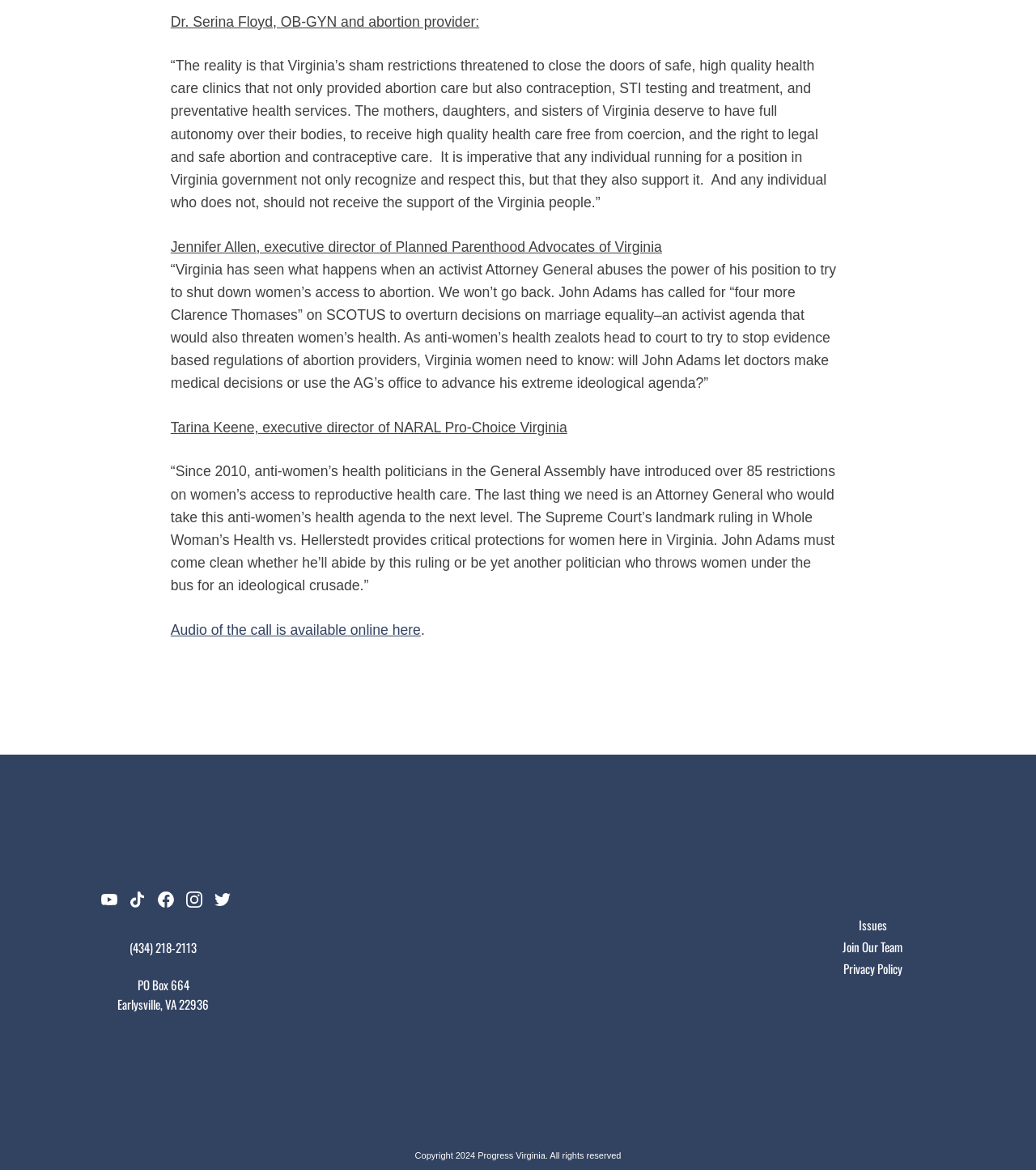What is the address provided on this webpage?
Answer with a single word or short phrase according to what you see in the image.

PO Box 664, Earlysville, VA 22936